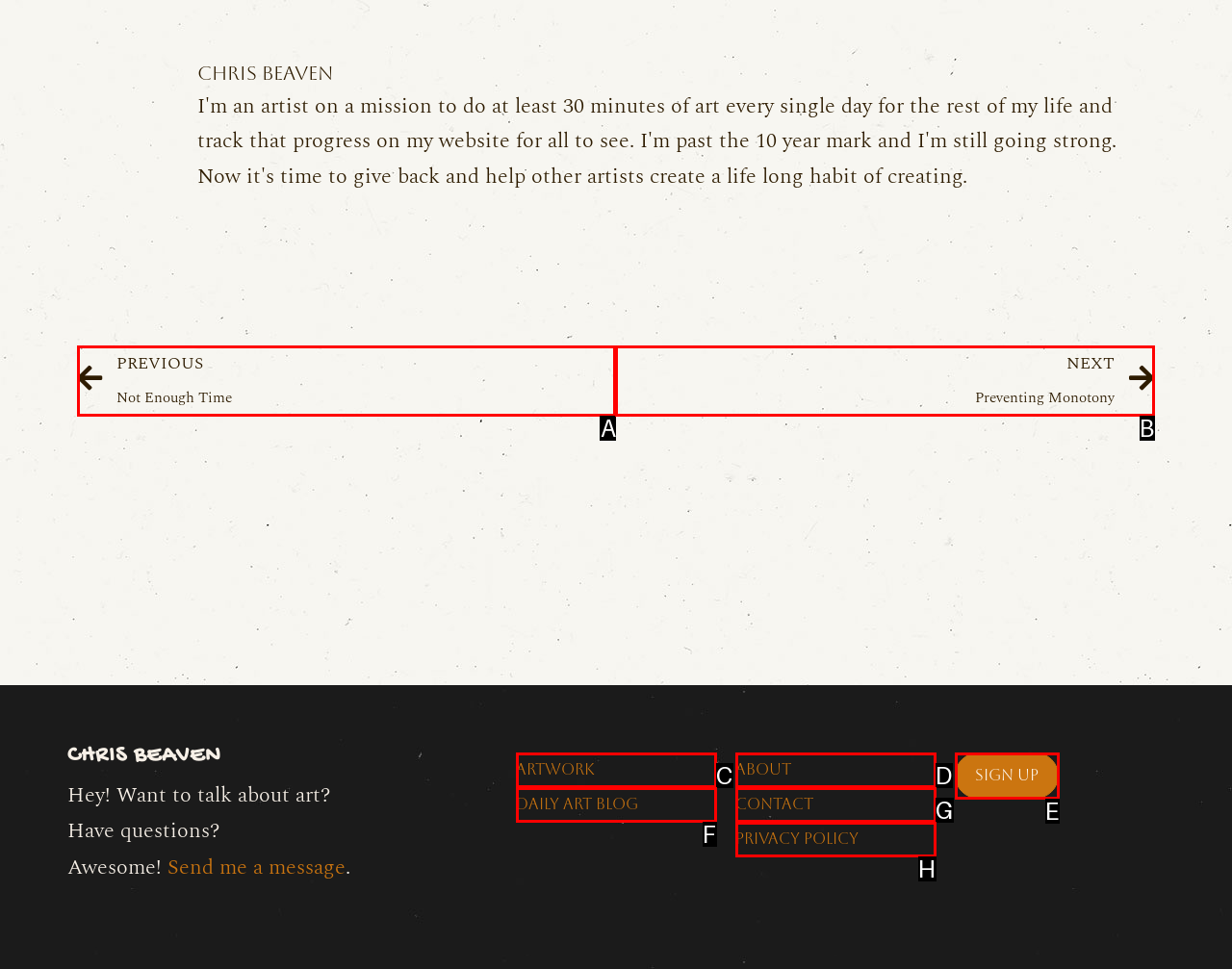Identify the HTML element that corresponds to the description: Artwork
Provide the letter of the matching option from the given choices directly.

C